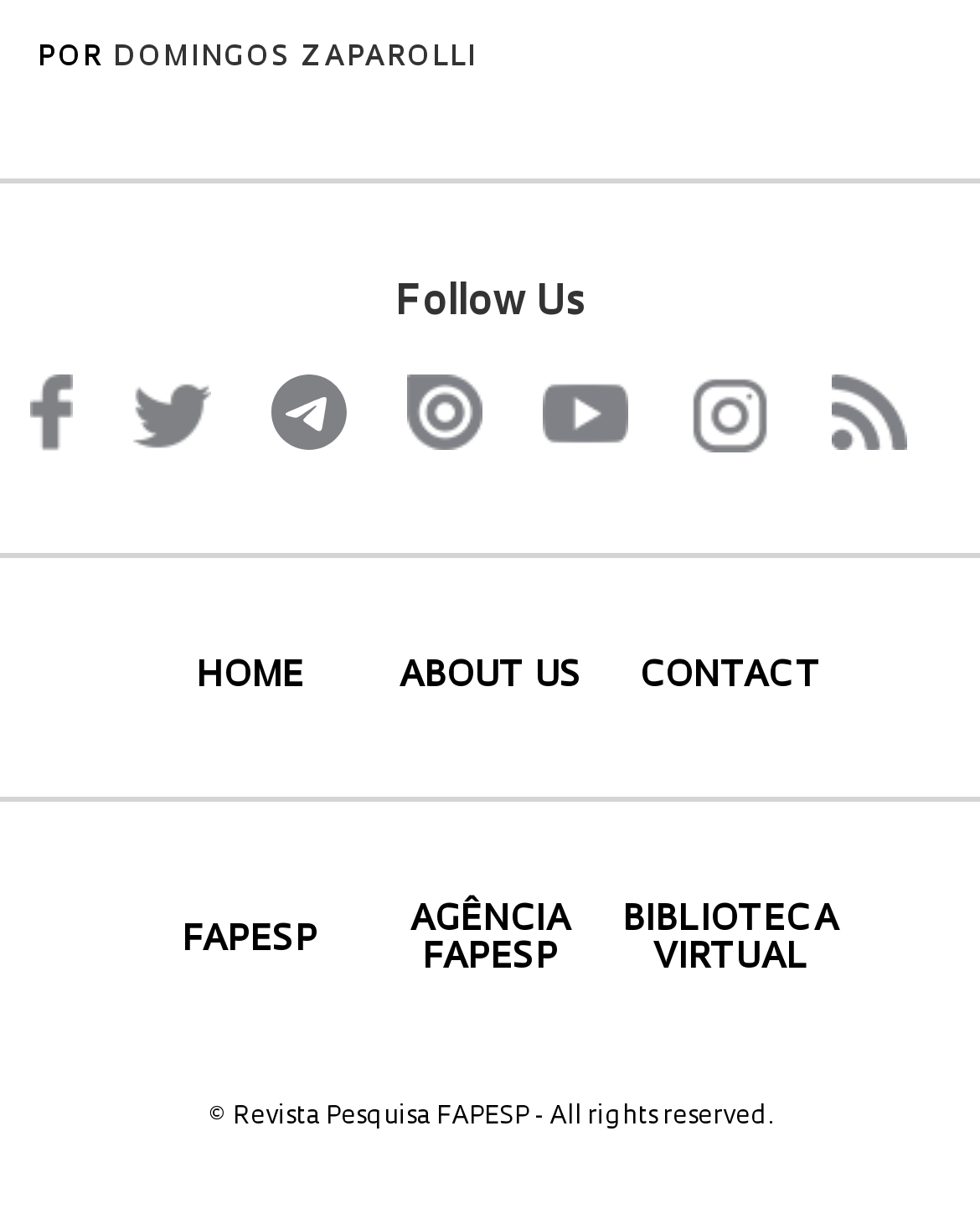Identify and provide the bounding box coordinates of the UI element described: "Menu". The coordinates should be formatted as [left, top, right, bottom], with each number being a float between 0 and 1.

None